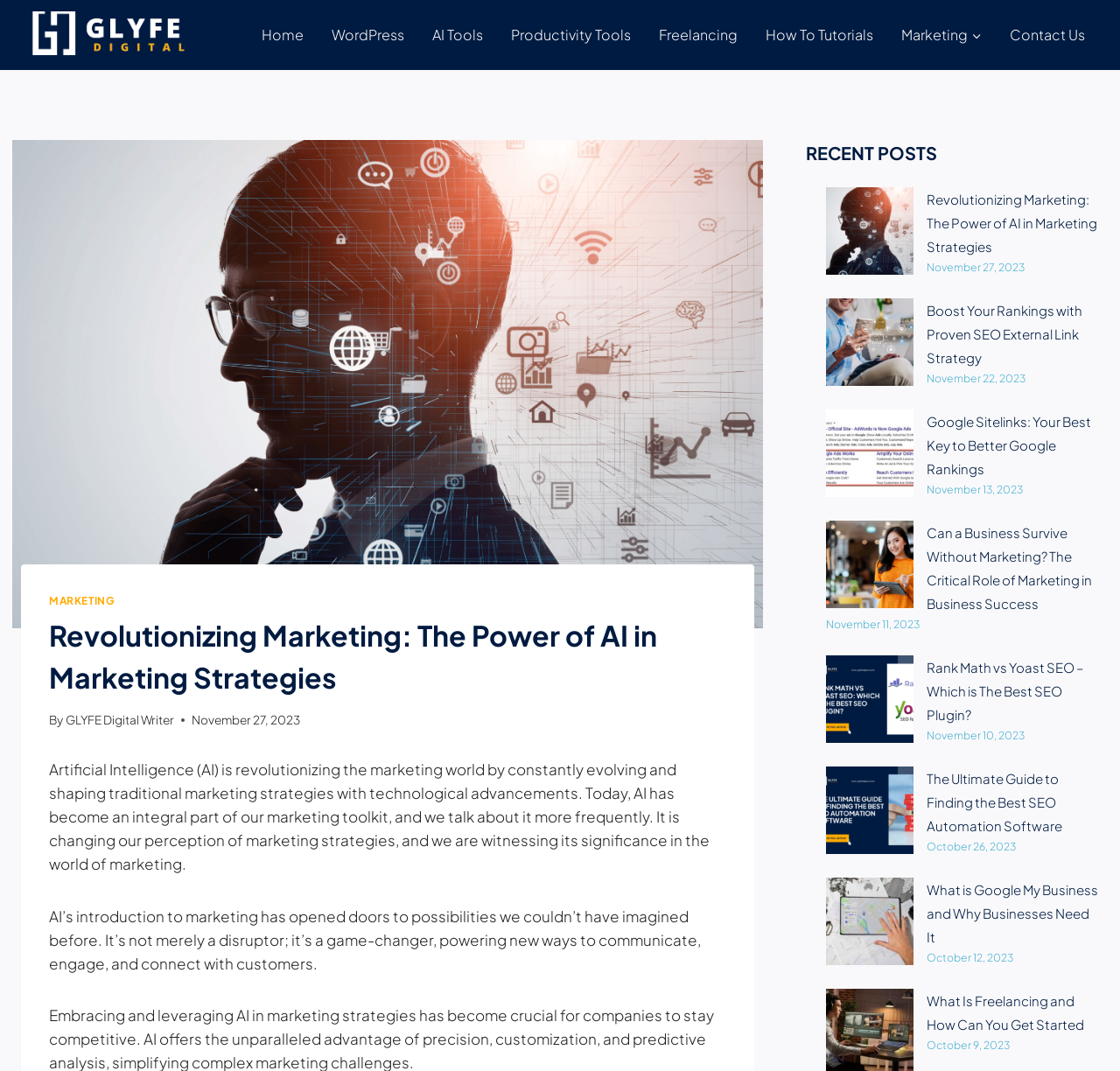Please determine the bounding box coordinates of the element's region to click for the following instruction: "View the 'Marketing' submenu".

[0.792, 0.014, 0.889, 0.051]